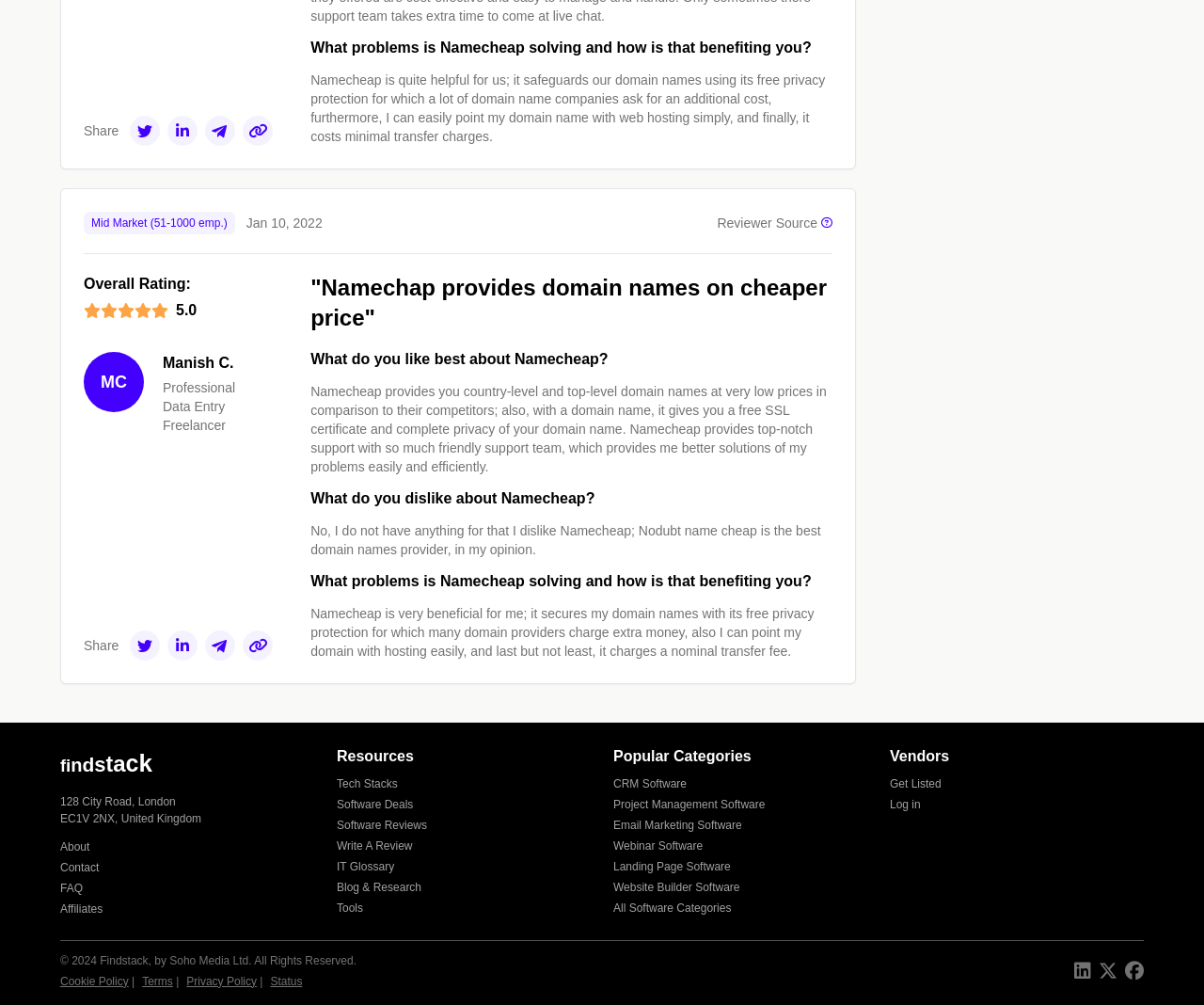Mark the bounding box of the element that matches the following description: "findstack Findstack - Home".

[0.05, 0.741, 0.261, 0.778]